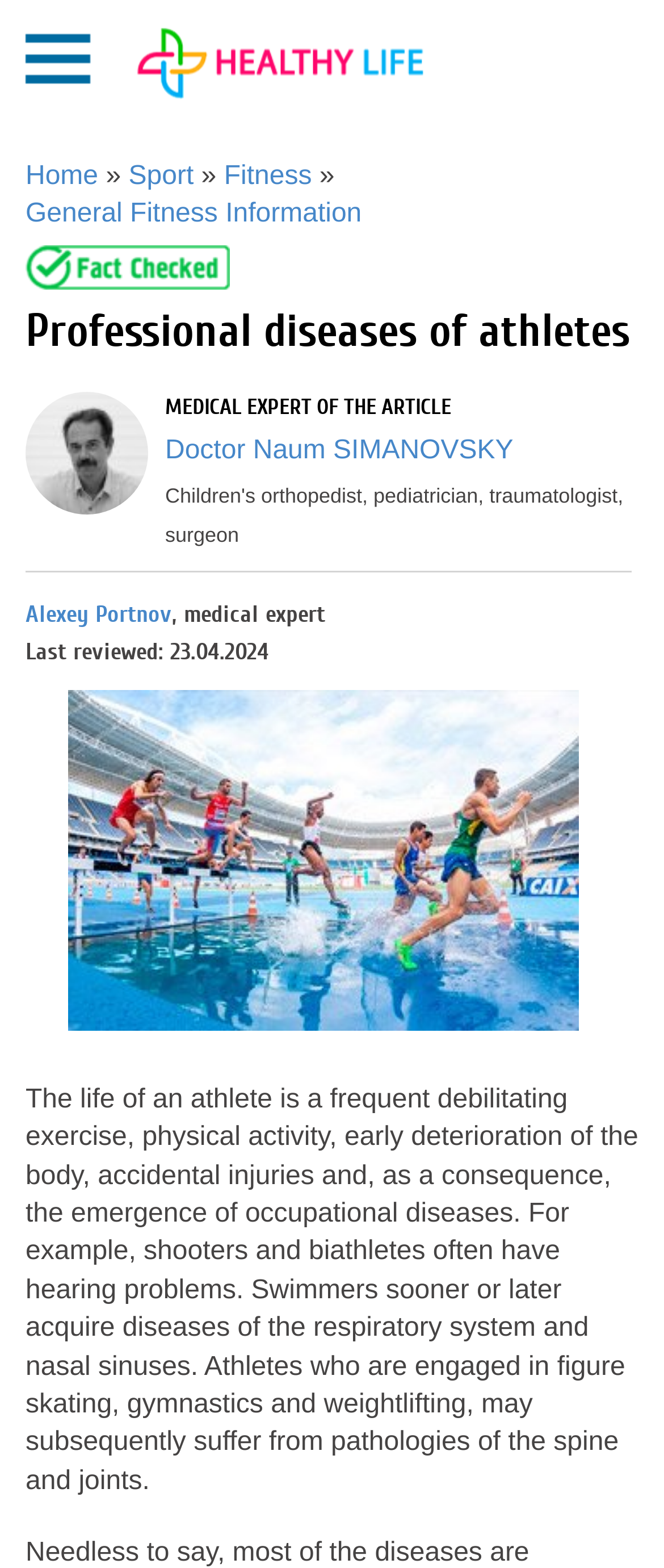Analyze the image and provide a detailed answer to the question: What is the topic of the article?

I found the answer by looking at the heading element 'Professional diseases of athletes', which is a prominent element on the webpage. This suggests that the topic of the article is professional diseases of athletes.